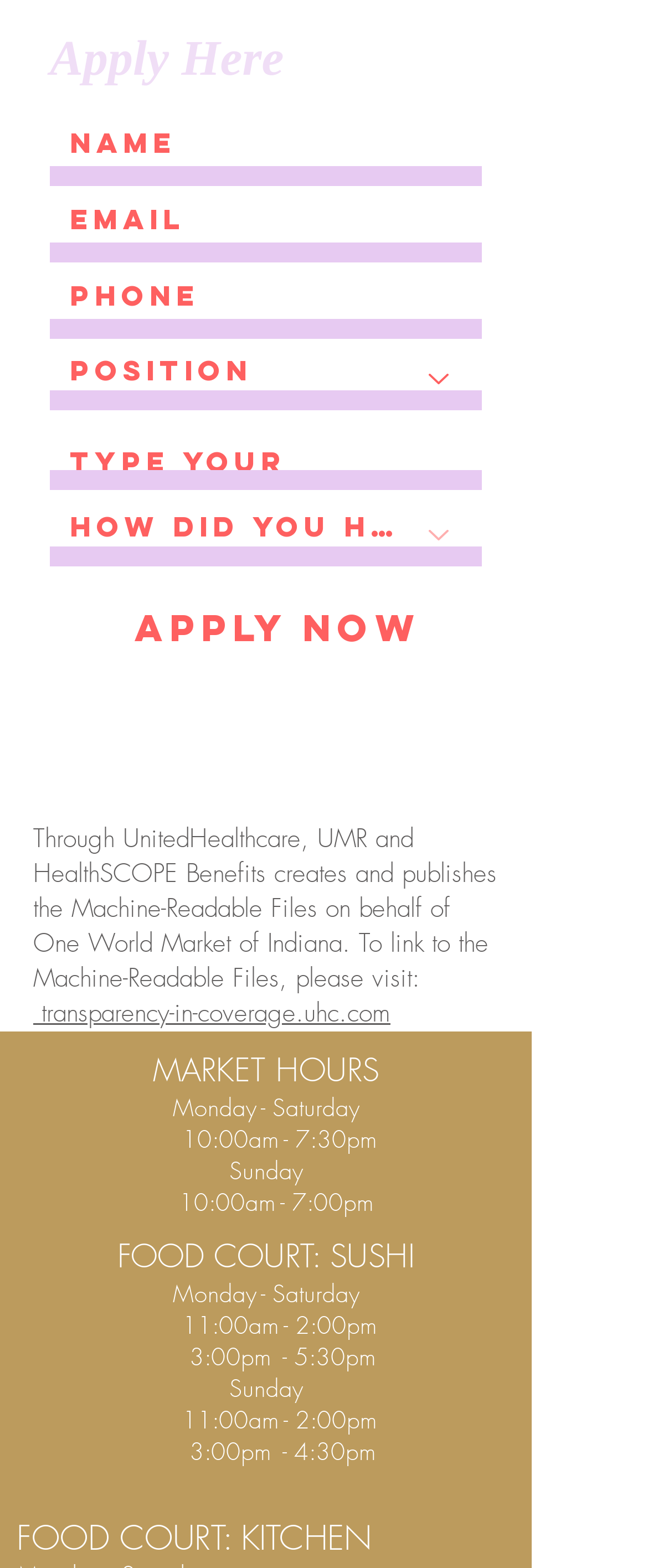What is the purpose of the link? Please answer the question using a single word or phrase based on the image.

To link to Machine-Readable Files